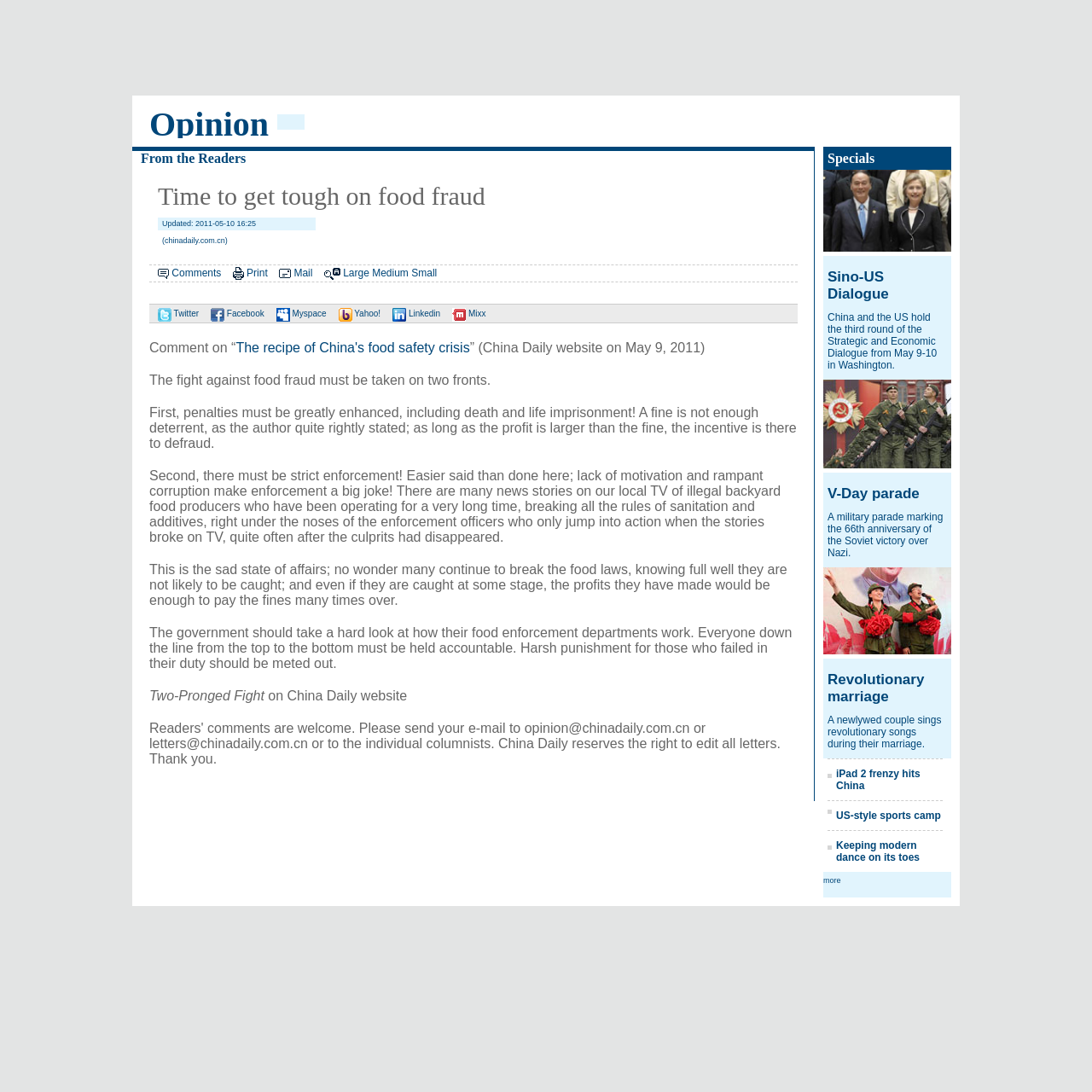Please reply with a single word or brief phrase to the question: 
What is the name of the website?

China Daily